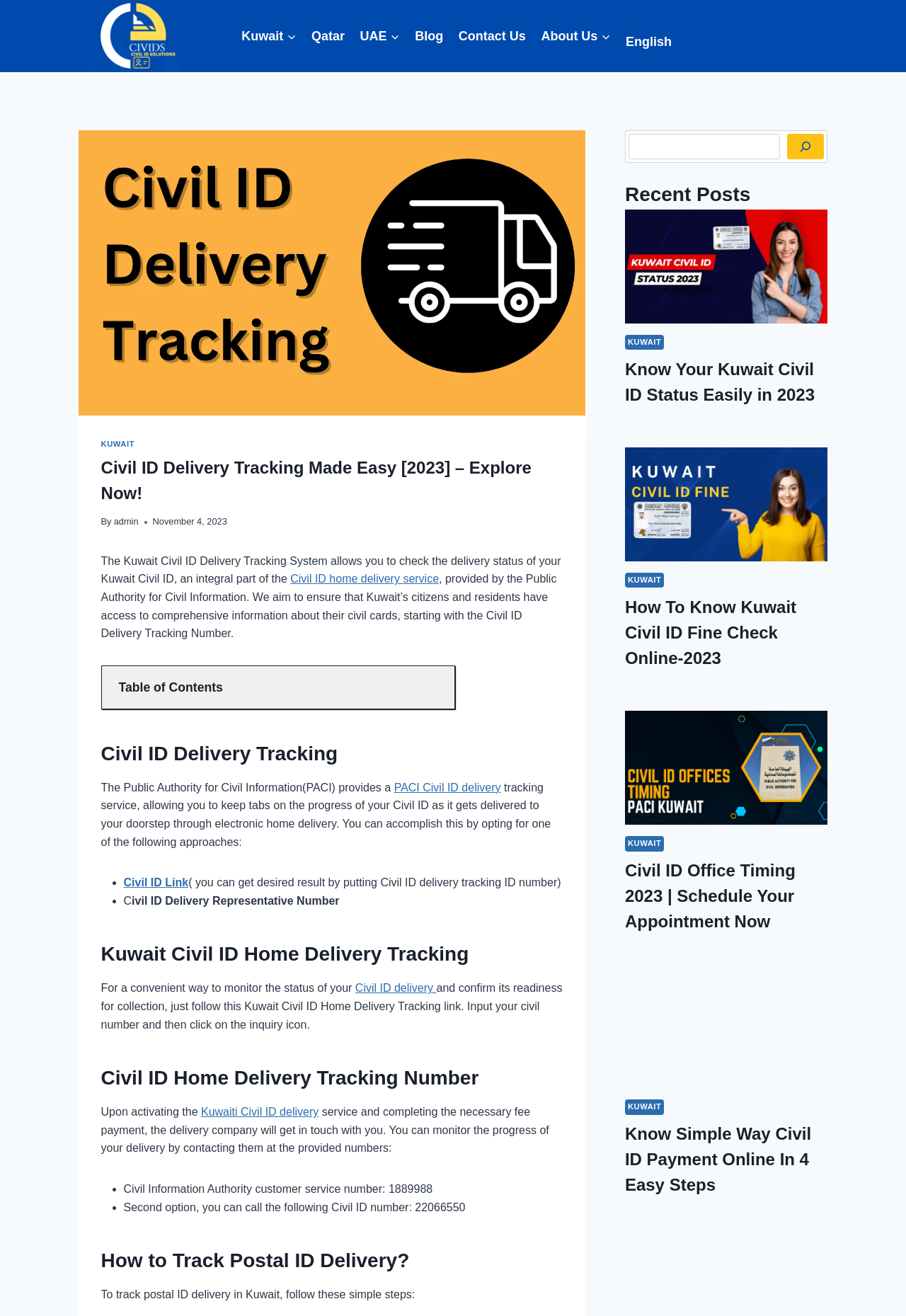How can I track my Civil ID delivery?
From the screenshot, supply a one-word or short-phrase answer.

Use Civil ID Link or Representative Number